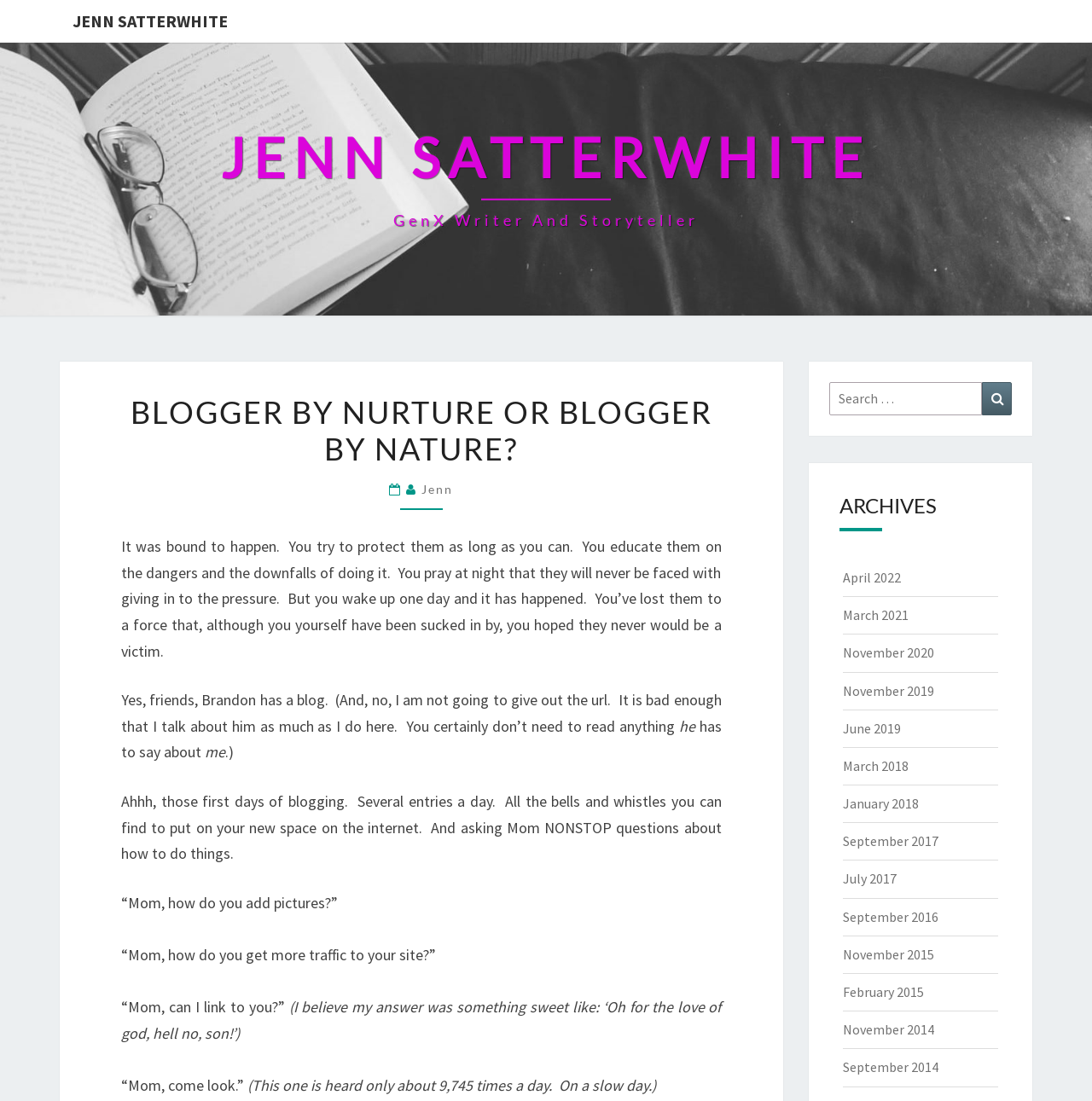Determine the bounding box of the UI component based on this description: "Search". The bounding box coordinates should be four float values between 0 and 1, i.e., [left, top, right, bottom].

[0.899, 0.347, 0.927, 0.377]